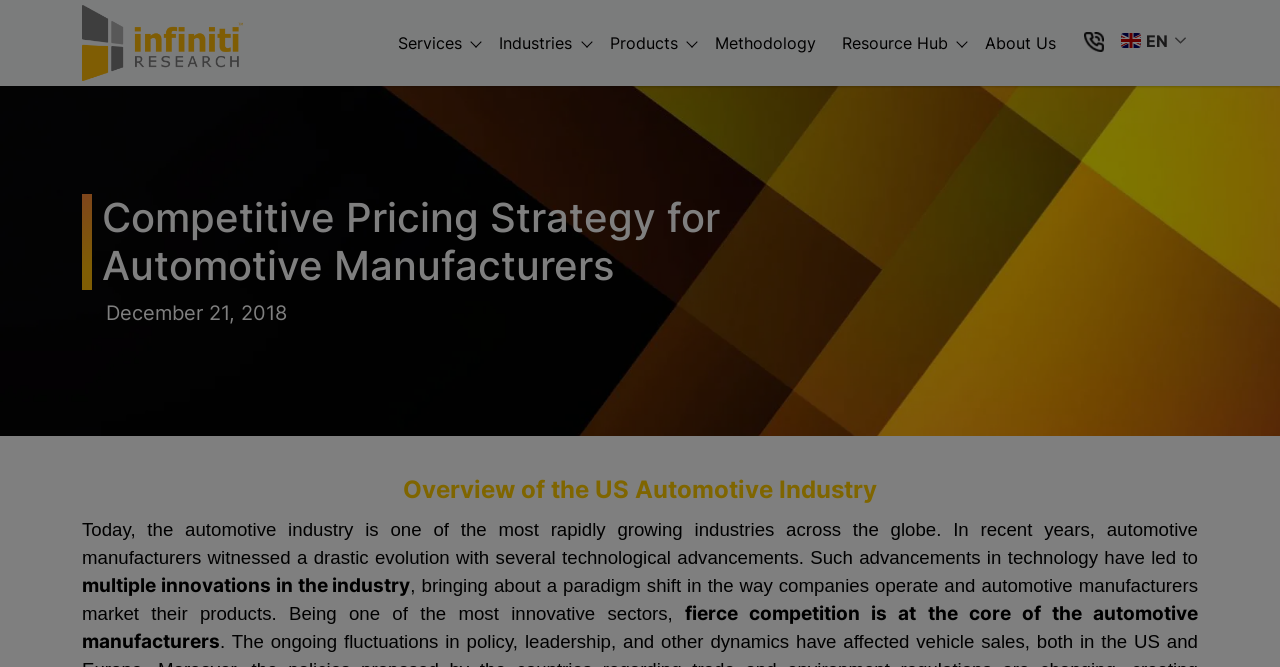Using the element description: "Products", determine the bounding box coordinates for the specified UI element. The coordinates should be four float numbers between 0 and 1, [left, top, right, bottom].

[0.47, 0.0, 0.544, 0.129]